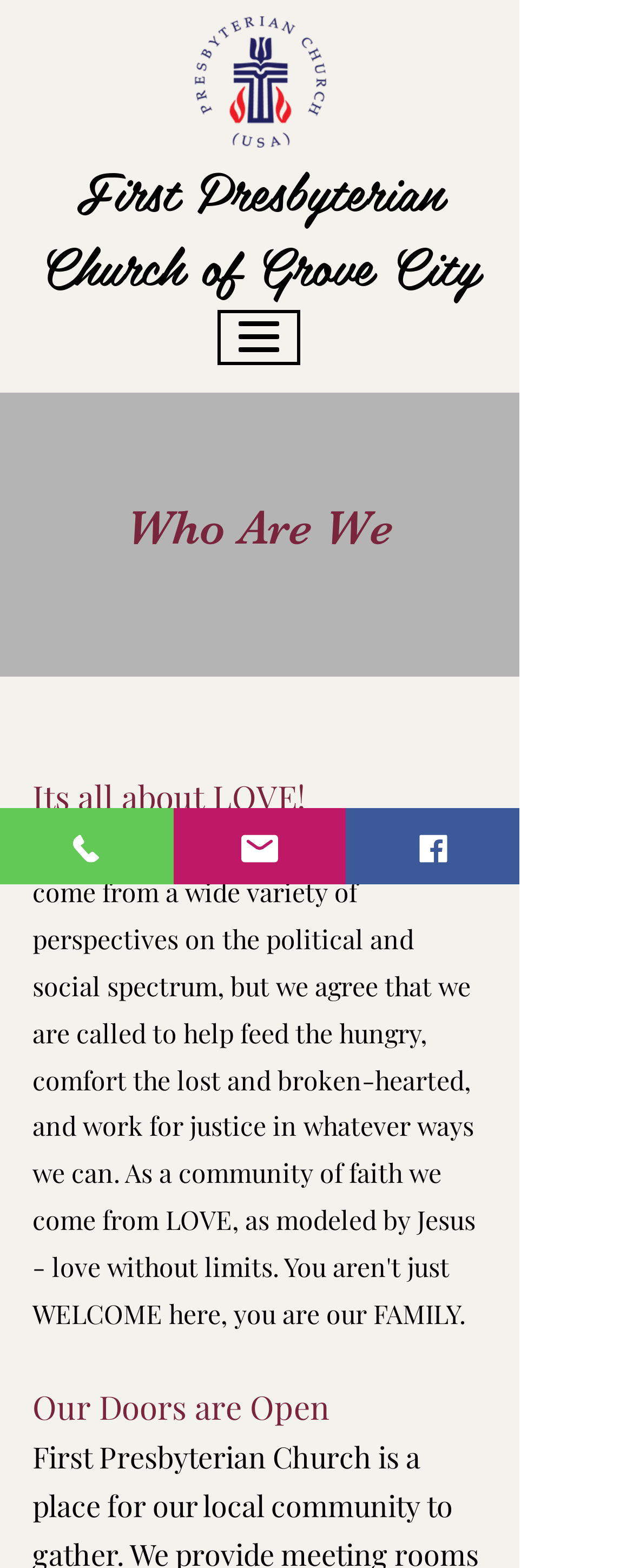Give a detailed explanation of the elements present on the webpage.

The webpage is about First Presbyterian Church of Grove City, as indicated by the heading at the top of the page. Below the heading, there is a church seal image. To the right of the seal, there is a button to open a navigation menu. 

When the navigation menu is opened, a heading "Who Are We" appears, followed by a phrase "It's all about LOVE!" in two separate lines. Below this, there is a statement "Our Doors are Open". 

At the bottom left of the page, there are three links: "Phone", "Email", and "Facebook", each accompanied by a small image. The "Phone" link is at the top left, the "Email" link is in the middle, and the "Facebook" link is at the bottom right.